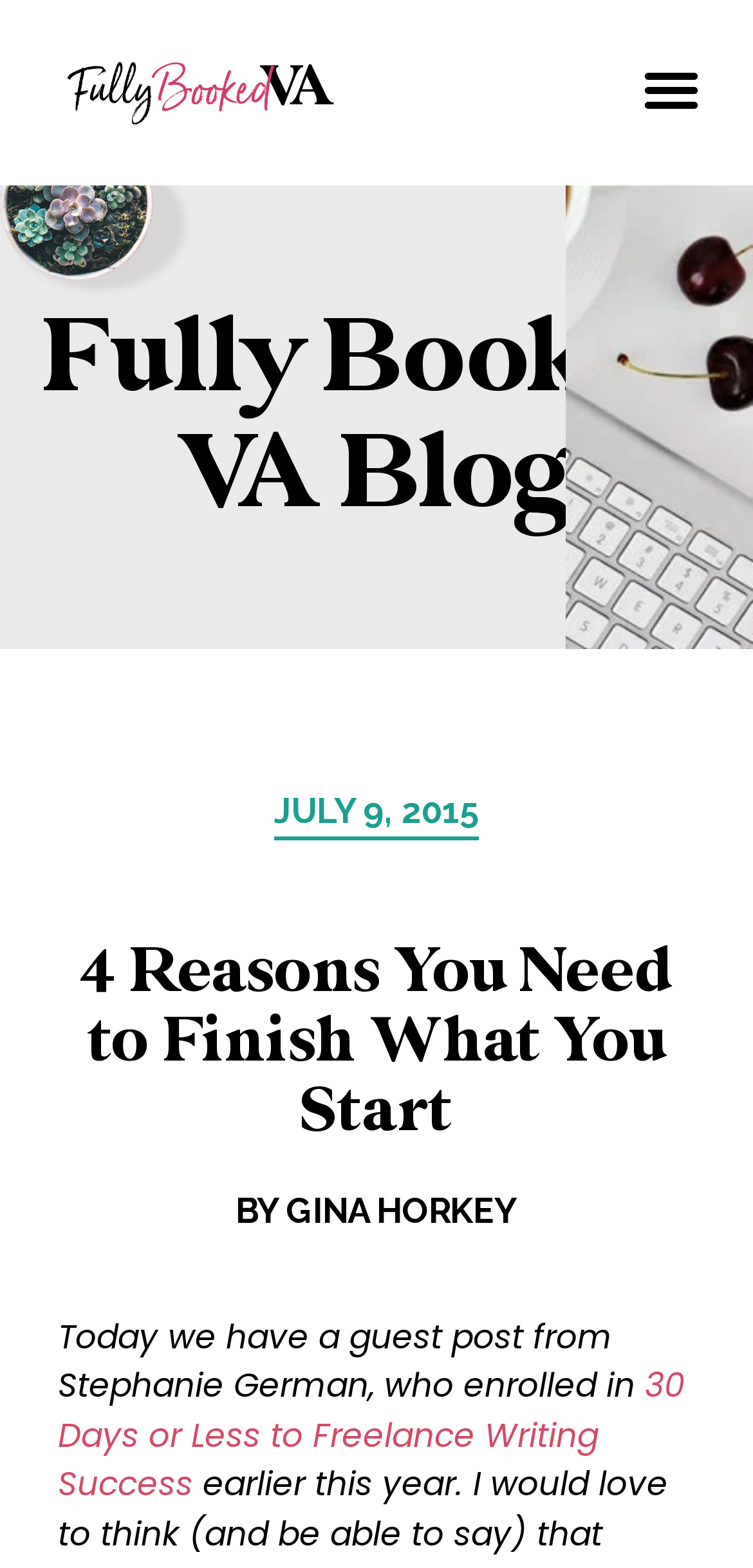Who is the author of the blog post?
Using the image, respond with a single word or phrase.

GINA HORKEY